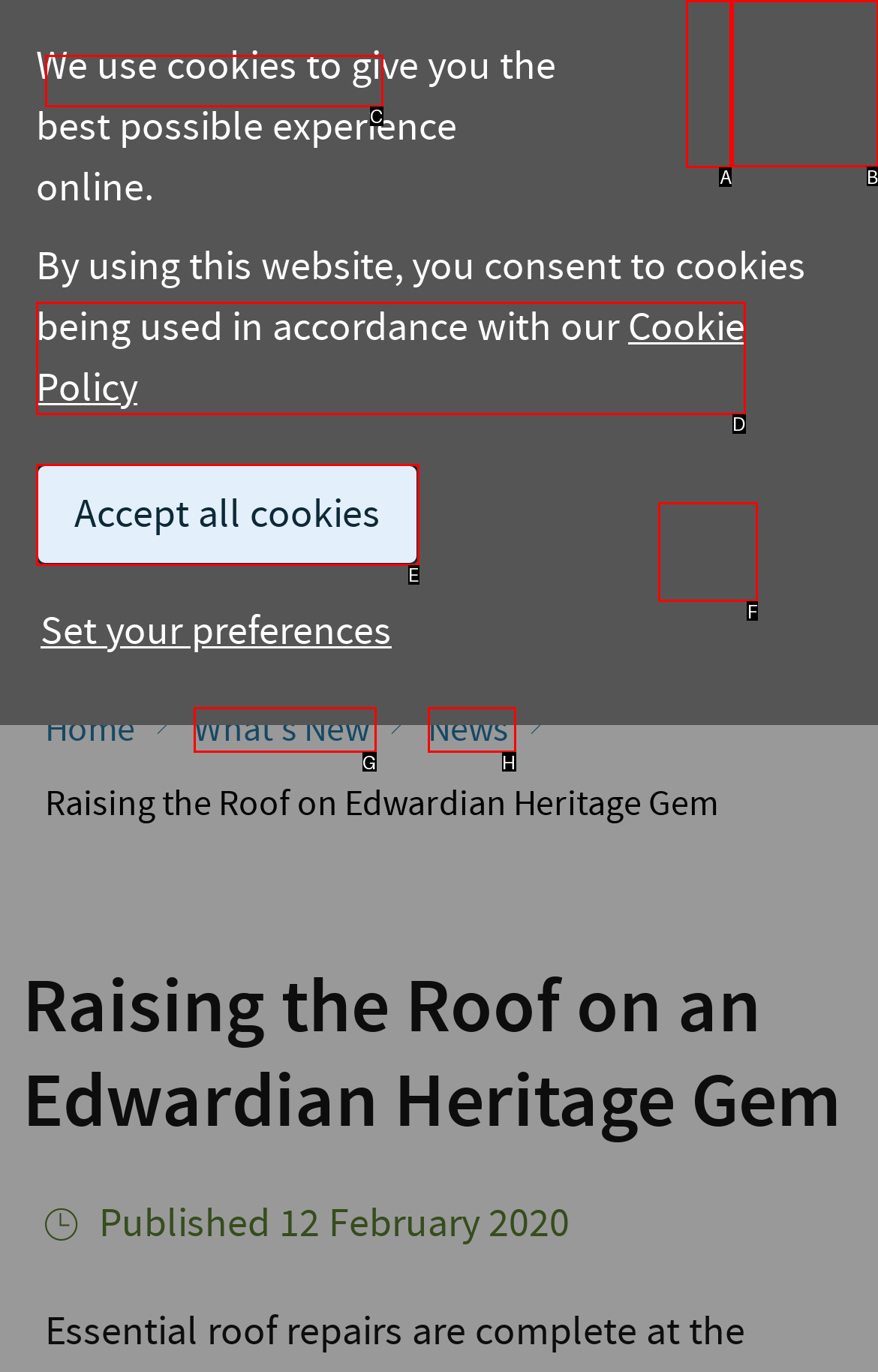Pick the option that should be clicked to perform the following task: Search the site
Answer with the letter of the selected option from the available choices.

A